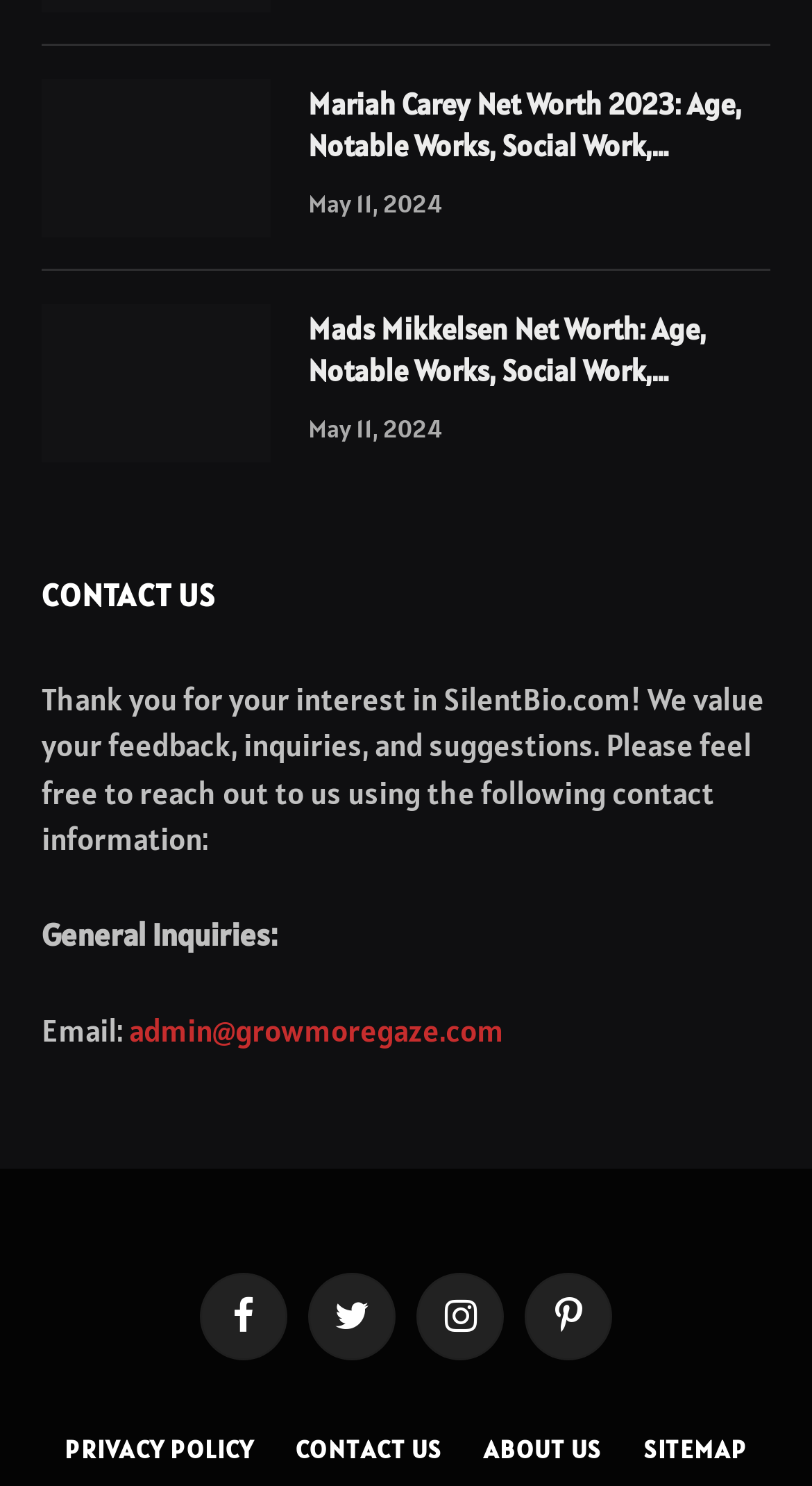Please find the bounding box coordinates of the element's region to be clicked to carry out this instruction: "View Mariah Carey's net worth information".

[0.051, 0.053, 0.333, 0.16]